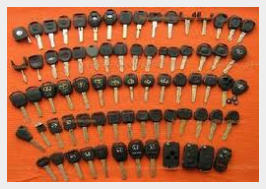Provide your answer in a single word or phrase: 
What is the primary purpose of the locksmith services?

vehicle security and functionality